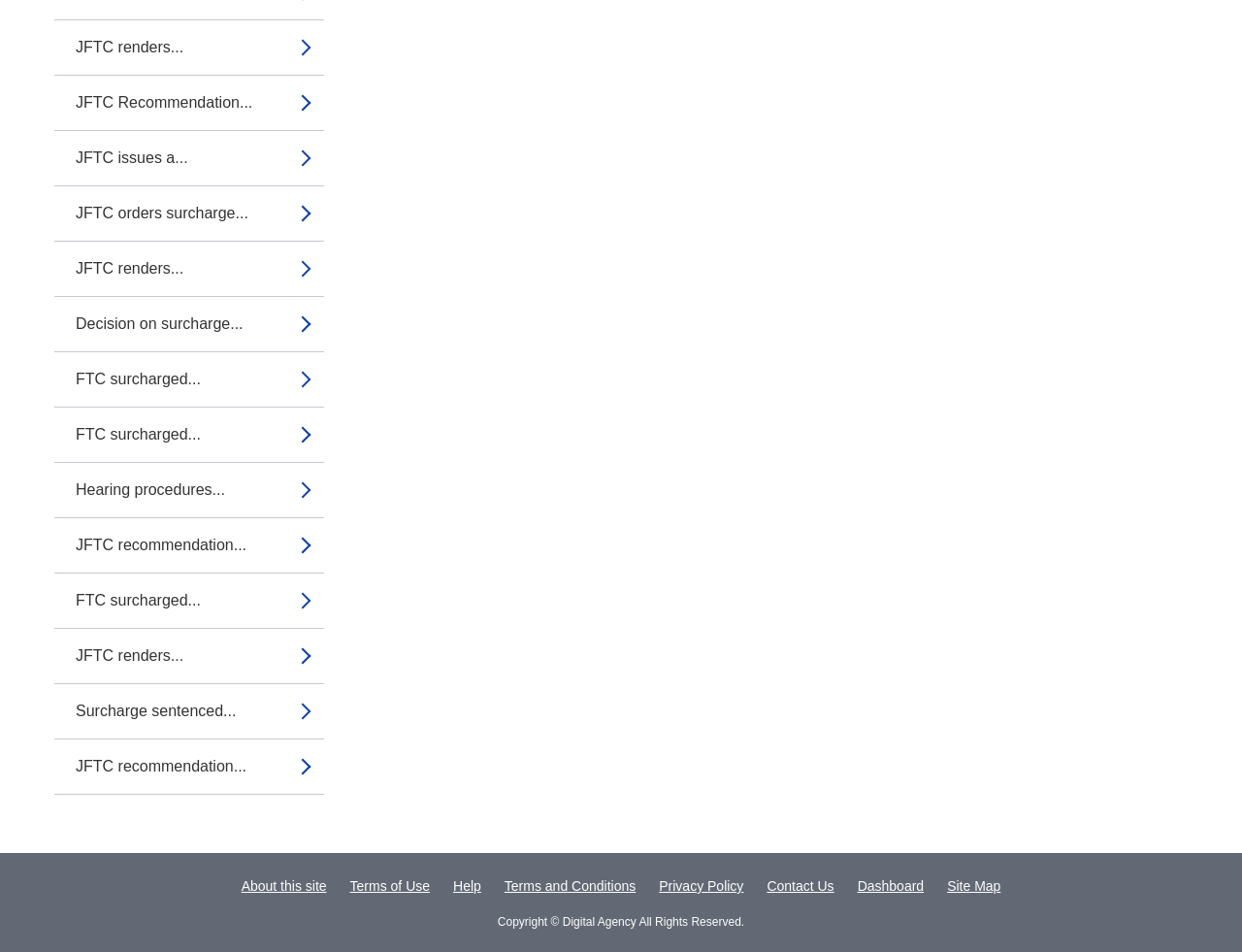What is the last link on the webpage?
Refer to the image and answer the question using a single word or phrase.

Site Map